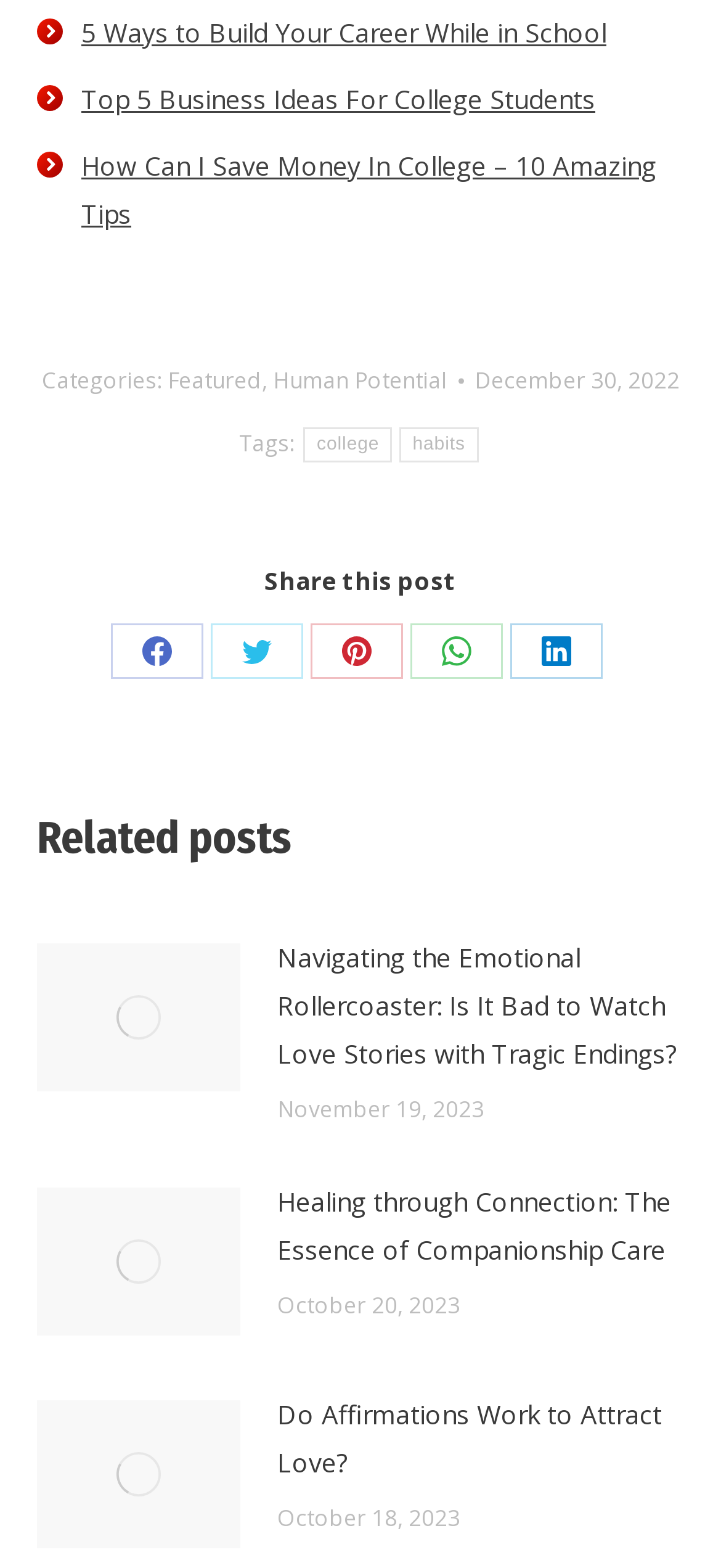What are the categories listed on the webpage?
Provide an in-depth answer to the question, covering all aspects.

I found the categories by looking at the links under the 'Categories:' label, which are 'Featured' and 'Human Potential'.